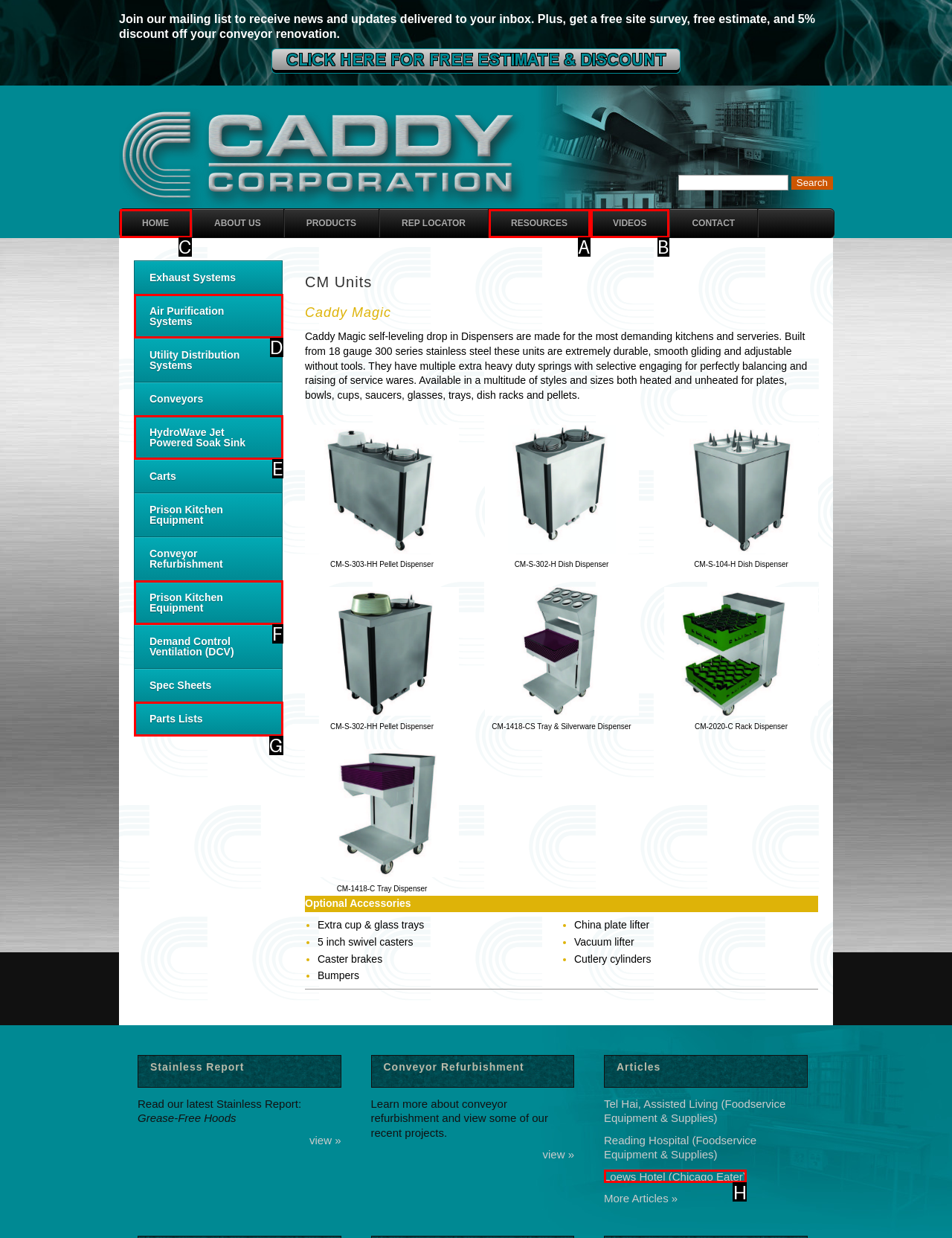Determine which HTML element I should select to execute the task: View the home page
Reply with the corresponding option's letter from the given choices directly.

C